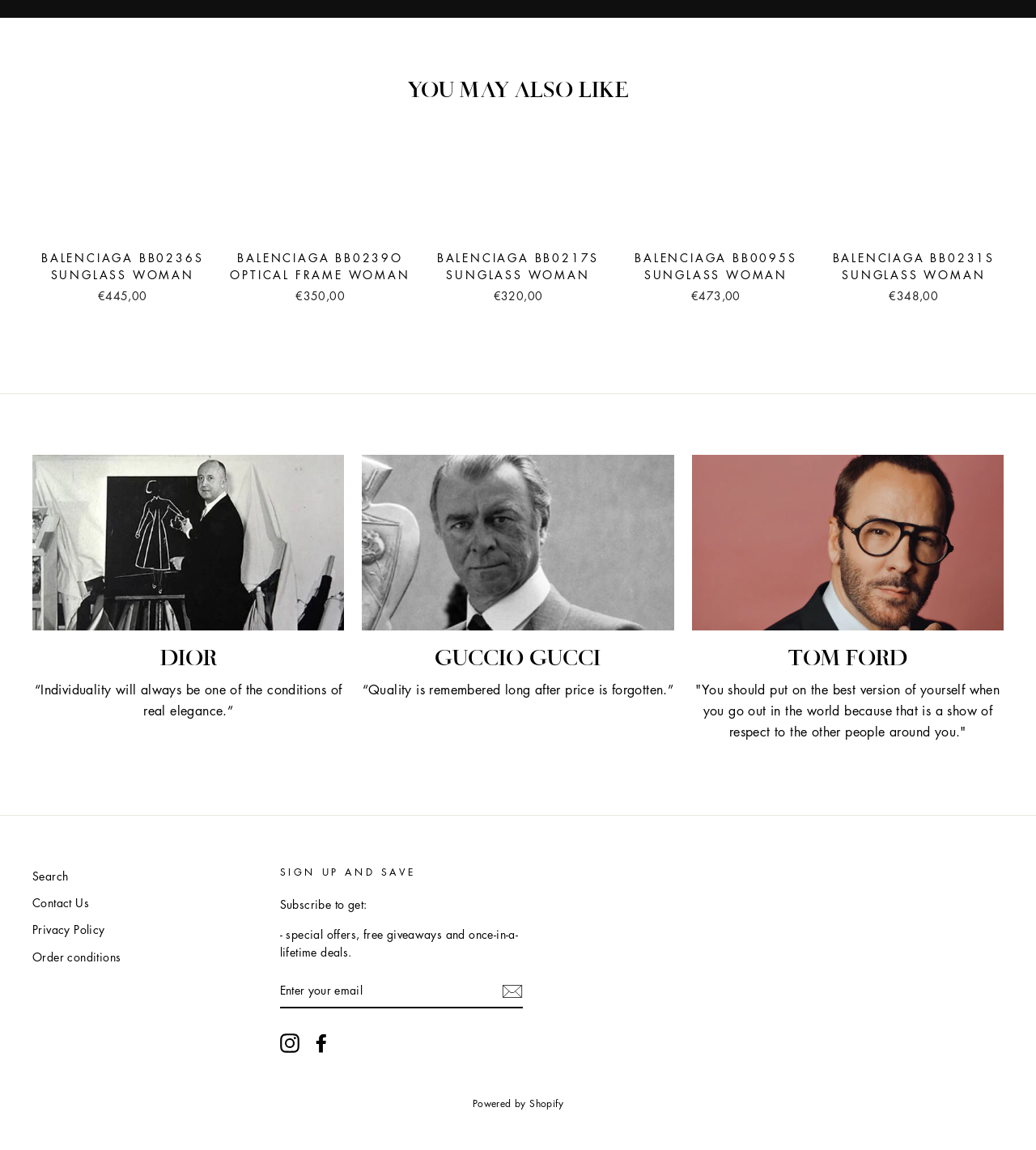Using the provided element description, identify the bounding box coordinates as (top-left x, top-left y, bottom-right x, bottom-right y). Ensure all values are between 0 and 1. Description: parent_node: TOM FORD aria-label="Tom Ford"

[0.668, 0.396, 0.969, 0.548]